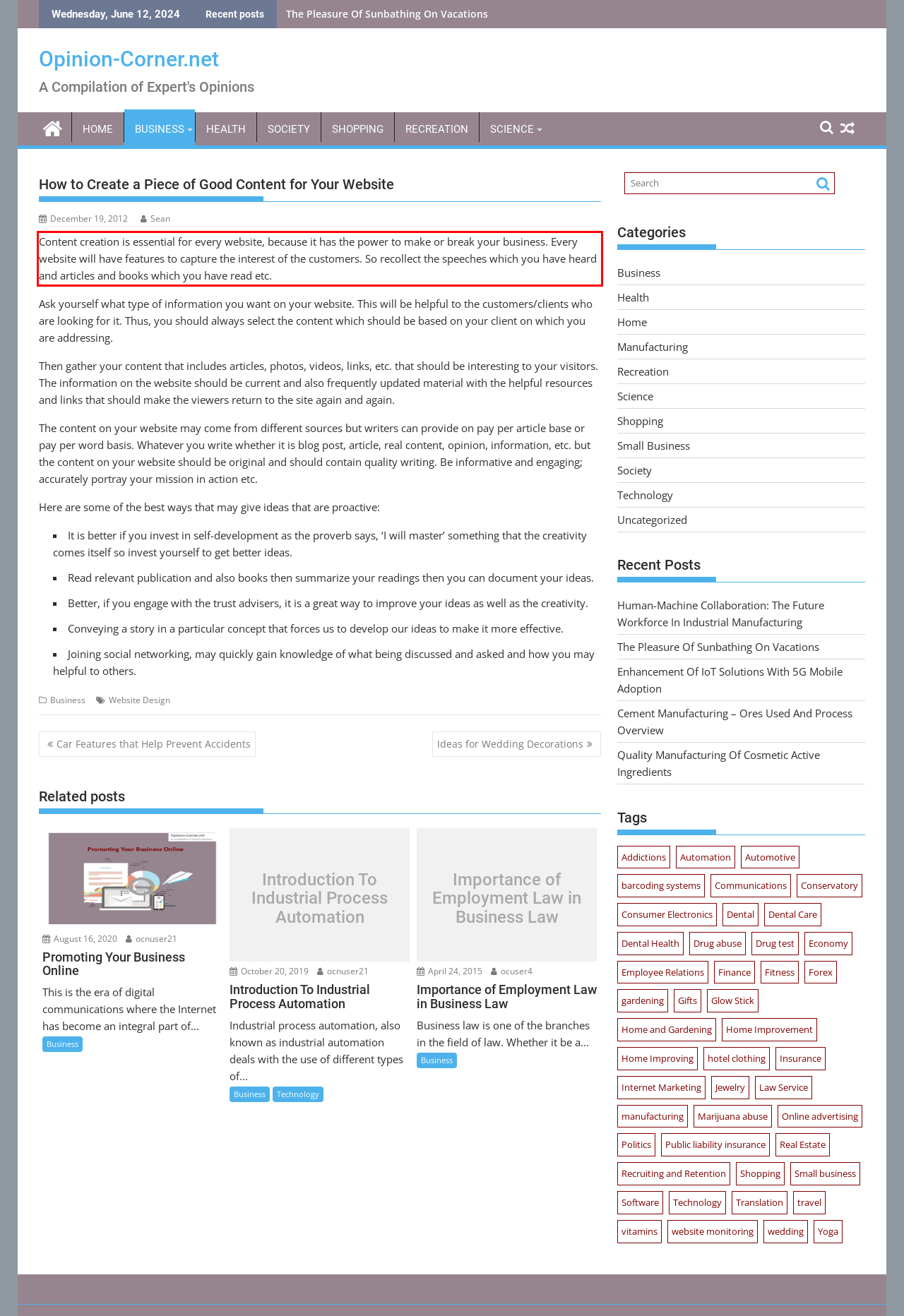You are provided with a webpage screenshot that includes a red rectangle bounding box. Extract the text content from within the bounding box using OCR.

Content creation is essential for every website, because it has the power to make or break your business. Every website will have features to capture the interest of the customers. So recollect the speeches which you have heard and articles and books which you have read etc.